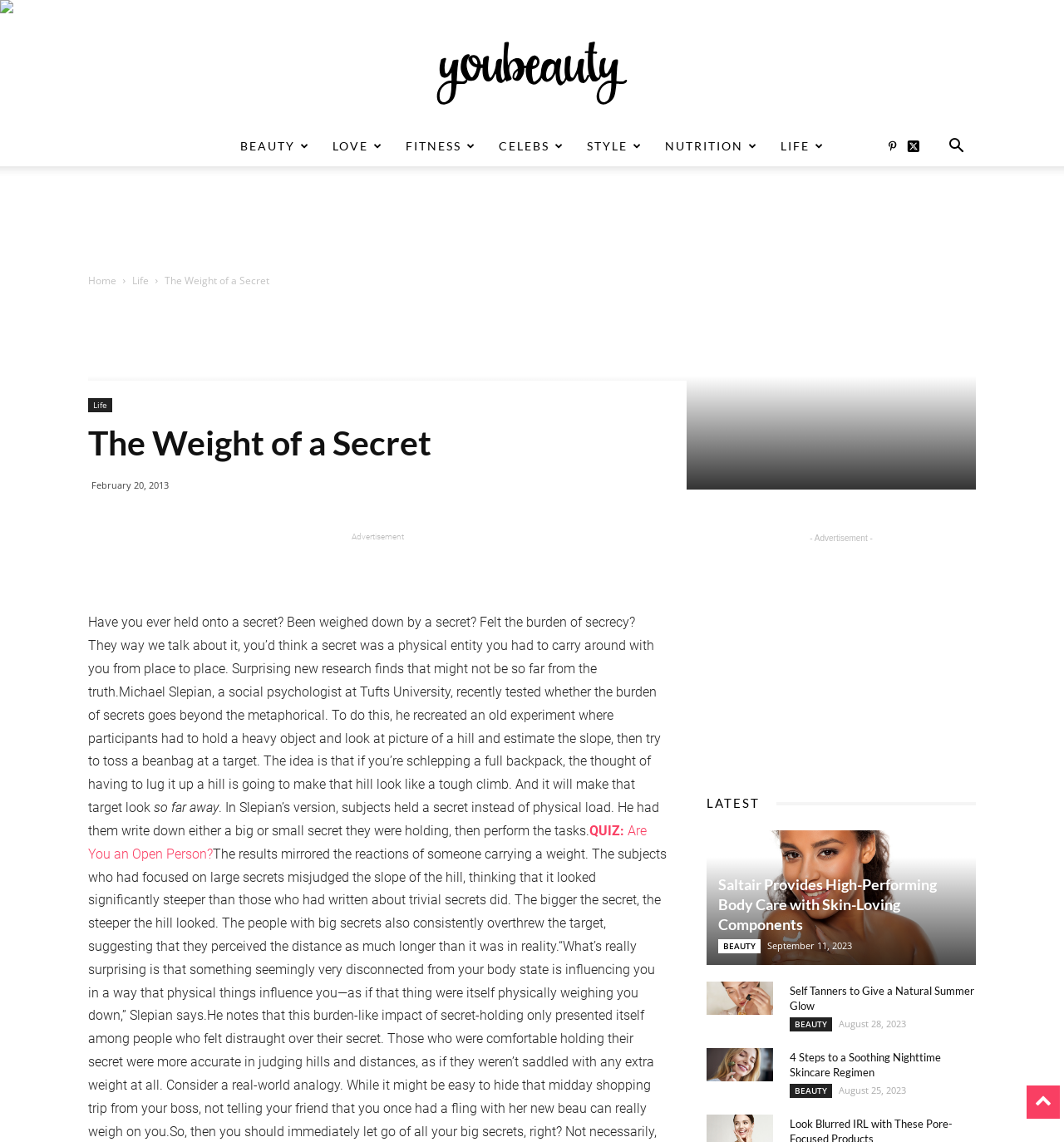What type of content is listed under 'LATEST'?
Utilize the image to construct a detailed and well-explained answer.

The section labeled 'LATEST' lists several articles related to beauty, including 'Saltair Provides High-Performing Body Care with Skin-Loving Components', 'Self Tanners to Give a Natural Summer Glow', and '4 Steps to a Soothing Nighttime Skincare Regimen'.